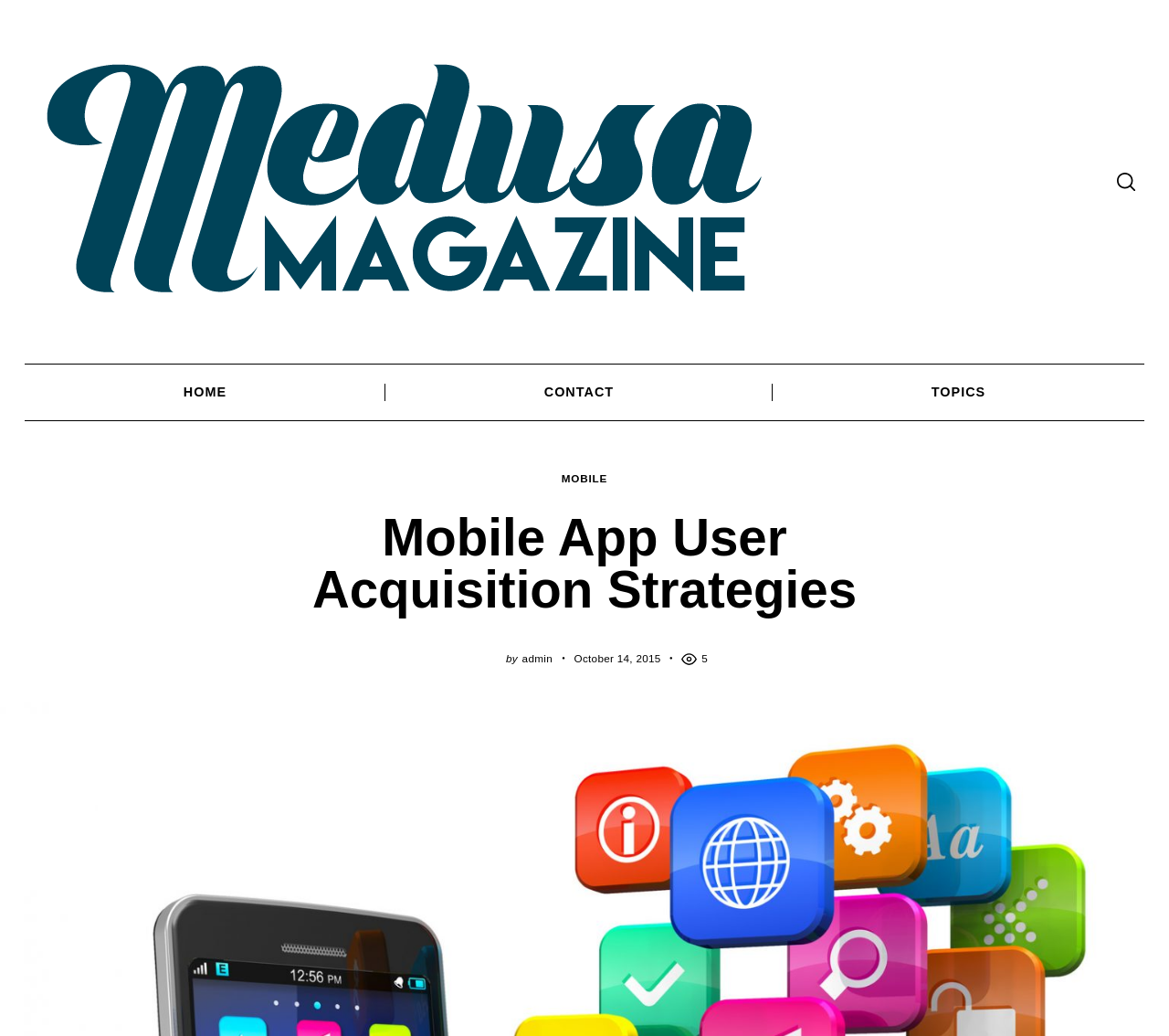Please determine the bounding box coordinates of the element's region to click for the following instruction: "Enter your name in the 'Name*' field".

None